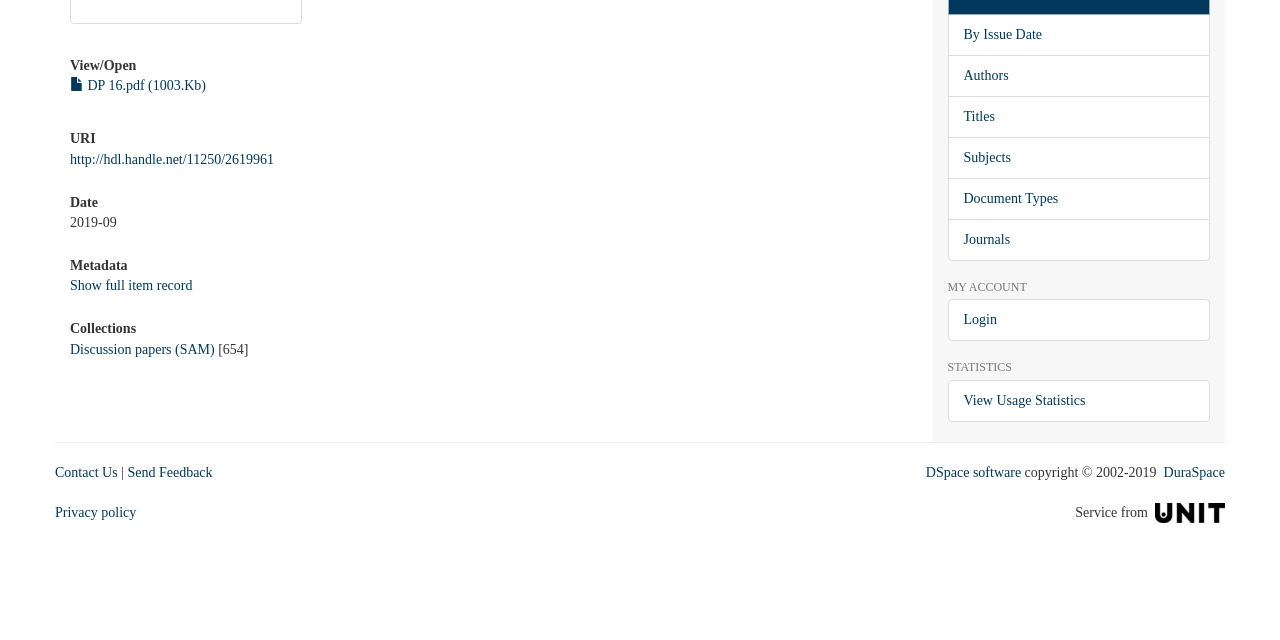Determine the bounding box coordinates (top-left x, top-left y, bottom-right x, bottom-right y) of the UI element described in the following text: Privacy policy

[0.043, 0.788, 0.106, 0.812]